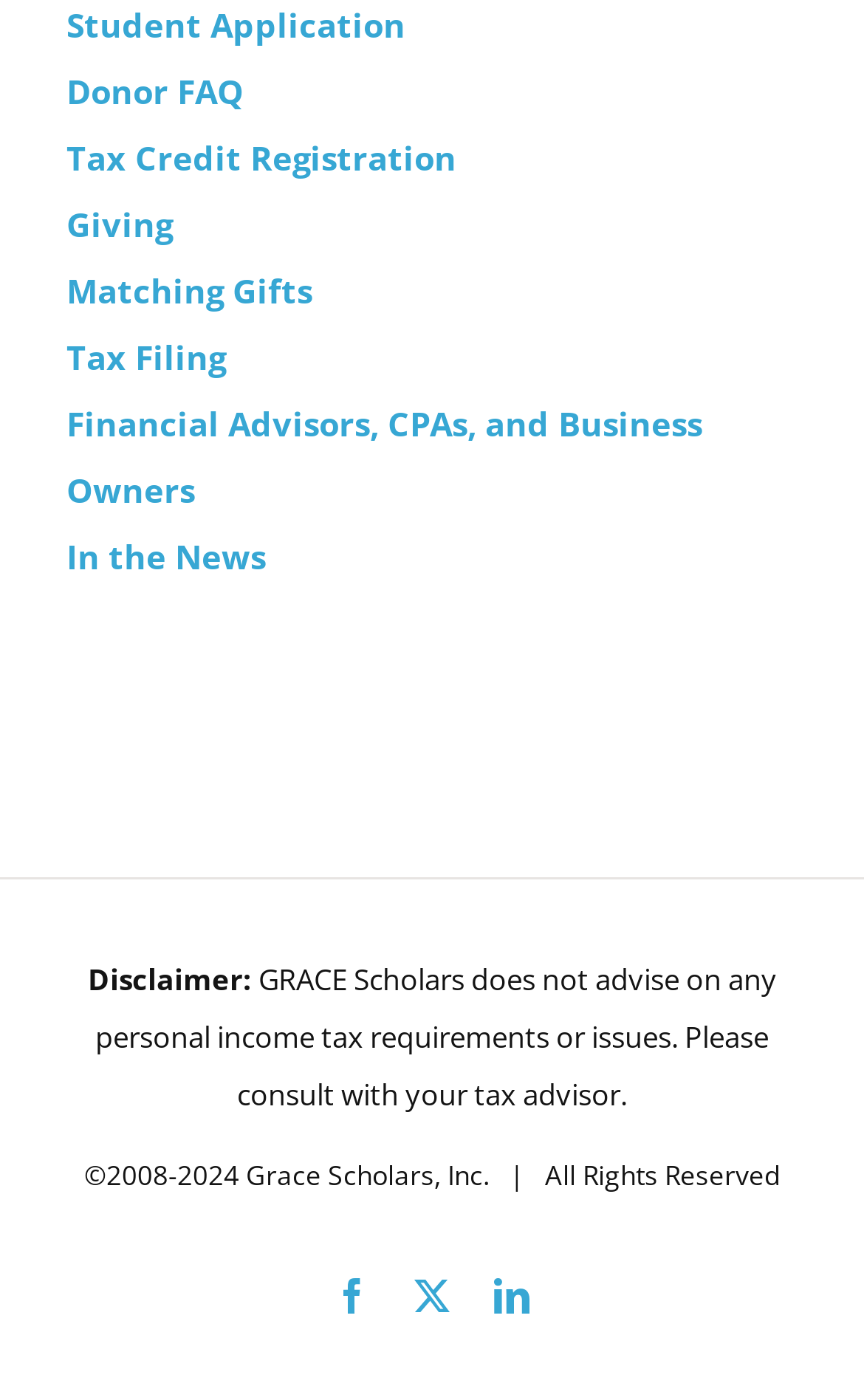Please provide a brief answer to the following inquiry using a single word or phrase:
How many links are in the top navigation menu?

6